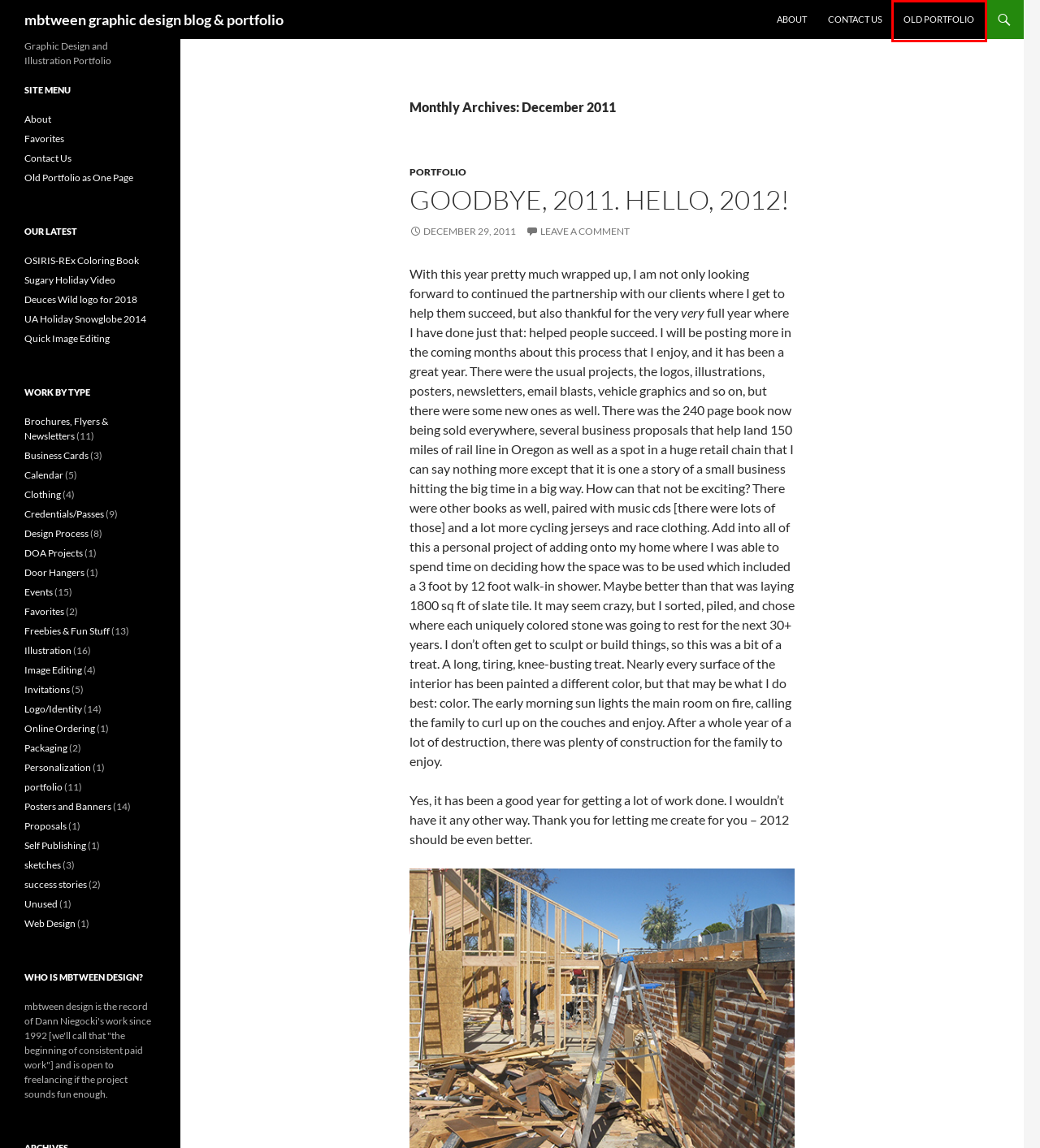Given a webpage screenshot with a red bounding box around a particular element, identify the best description of the new webpage that will appear after clicking on the element inside the red bounding box. Here are the candidates:
A. Business Cards | mbtween graphic design blog & portfolio
B. Unused | mbtween graphic design blog & portfolio
C. sketches | mbtween graphic design blog & portfolio
D. Packaging | mbtween graphic design blog & portfolio
E. DOA Projects | mbtween graphic design blog & portfolio
F. Brochures, Flyers & Newsletters | mbtween graphic design blog & portfolio
G. Old Portfolio | mbtween graphic design blog & portfolio
H. Online Ordering | mbtween graphic design blog & portfolio

G